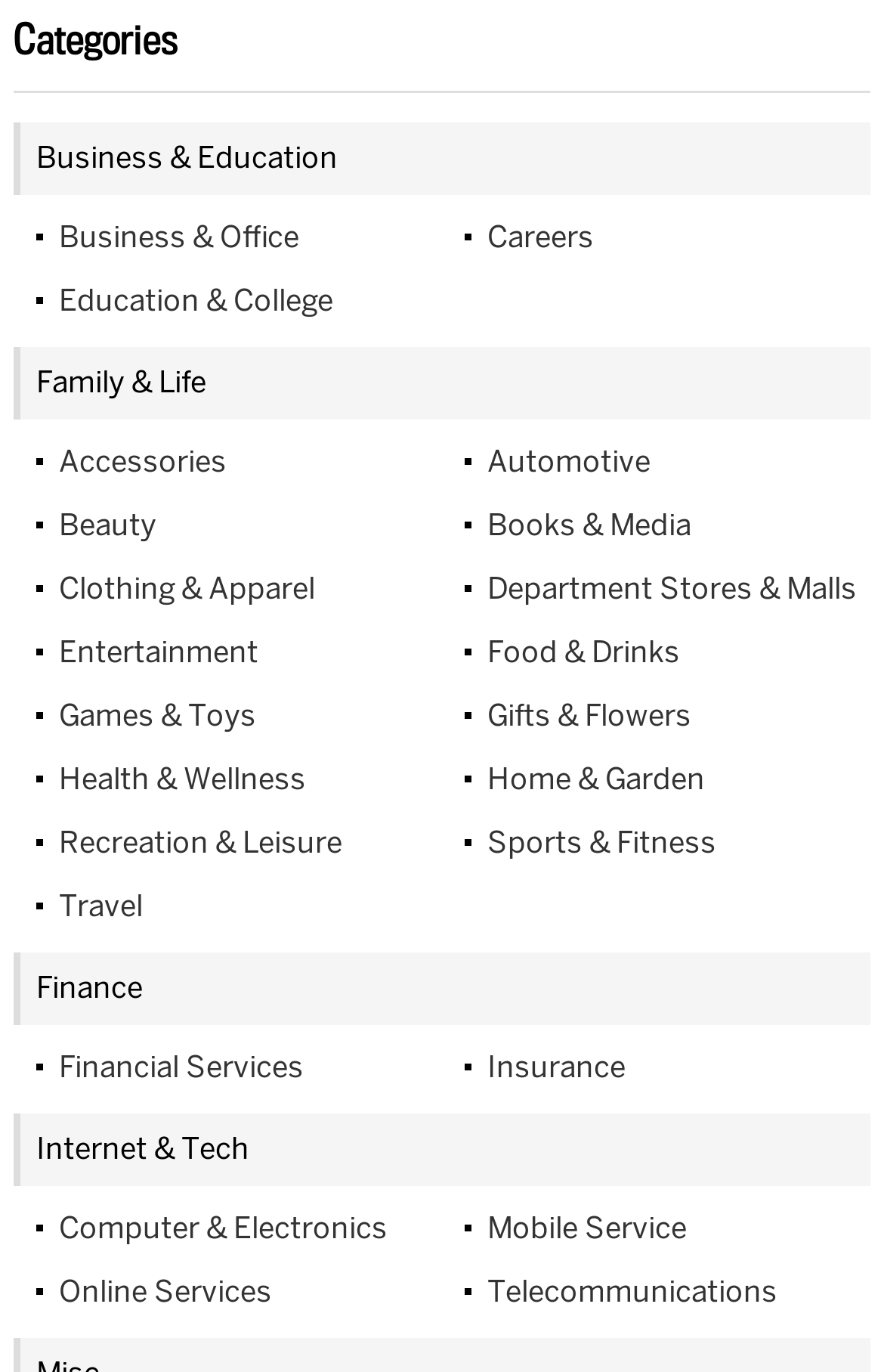Extract the bounding box of the UI element described as: "Automotive".

[0.551, 0.322, 0.736, 0.35]